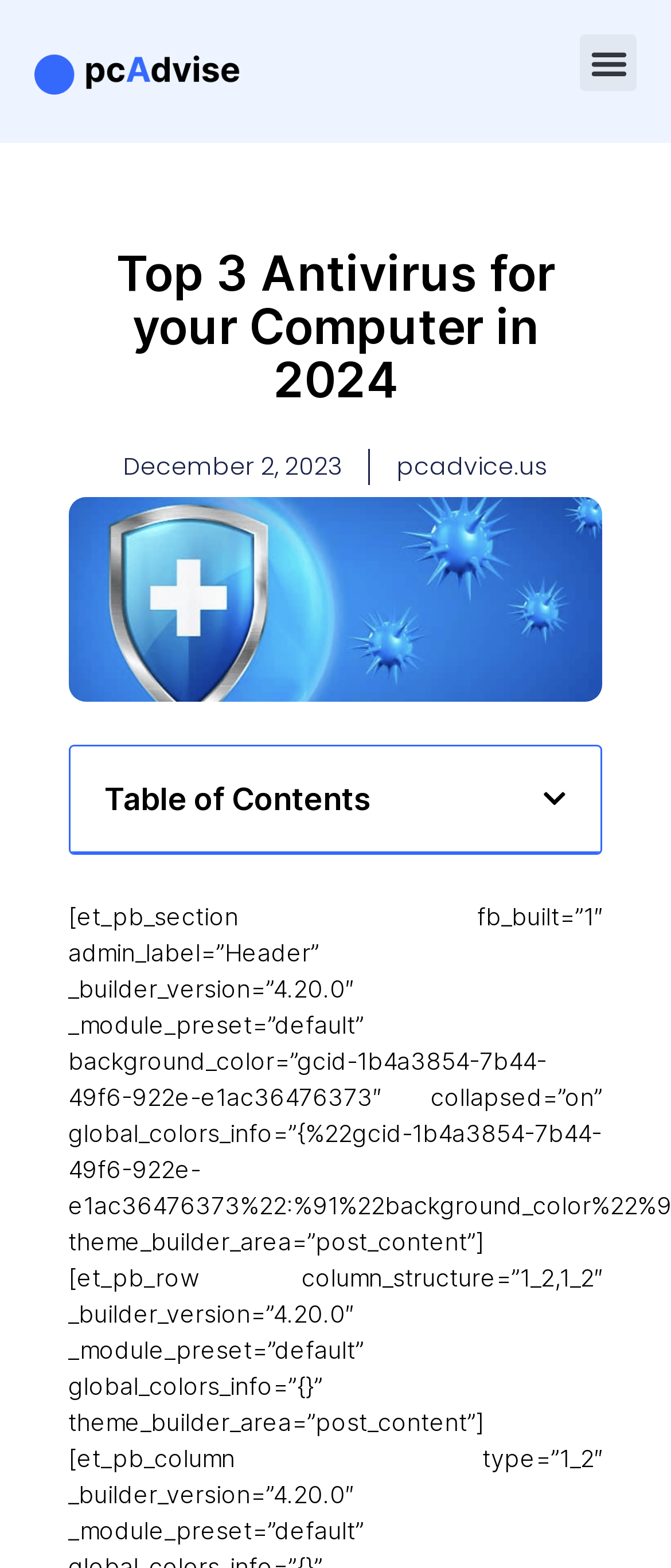What is the date of the article?
Using the information presented in the image, please offer a detailed response to the question.

The date is located below the main heading, and it is a link with the text 'December 2, 2023'.